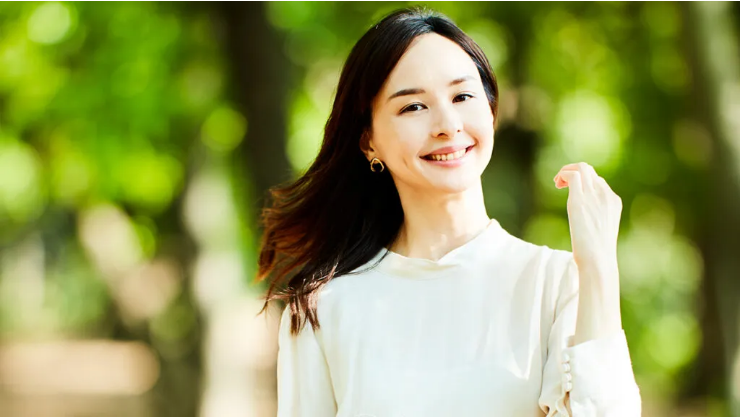Consider the image and give a detailed and elaborate answer to the question: 
What is the woman wearing?

The caption specifically mentions that the woman is wearing a 'light-colored top', which is described as exuding a sense of freshness and vibrancy, aligning with the themes of maintaining skin health and balance.